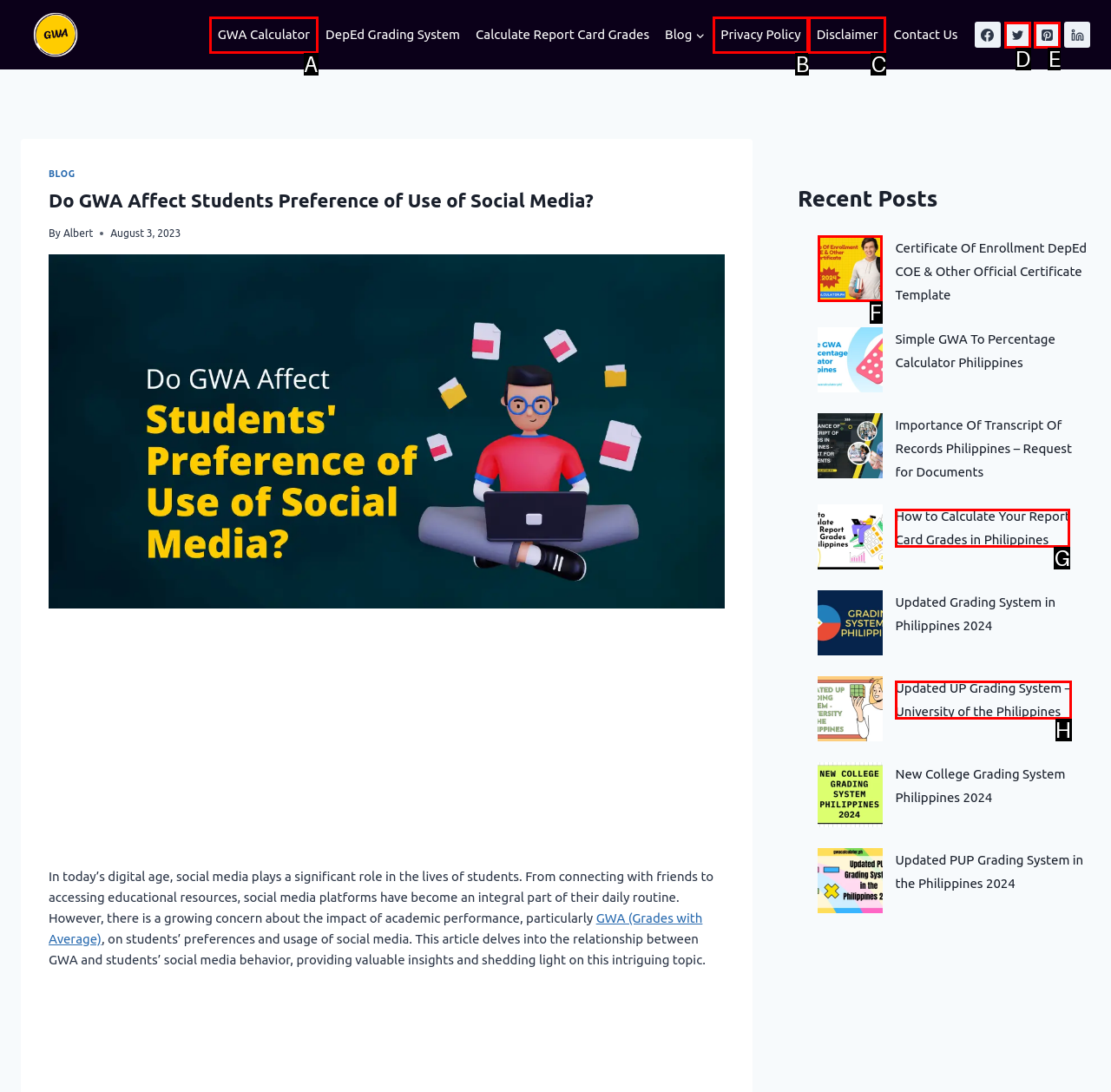What is the letter of the UI element you should click to View the recent post about Certificate Of Enrollment DepEd? Provide the letter directly.

F